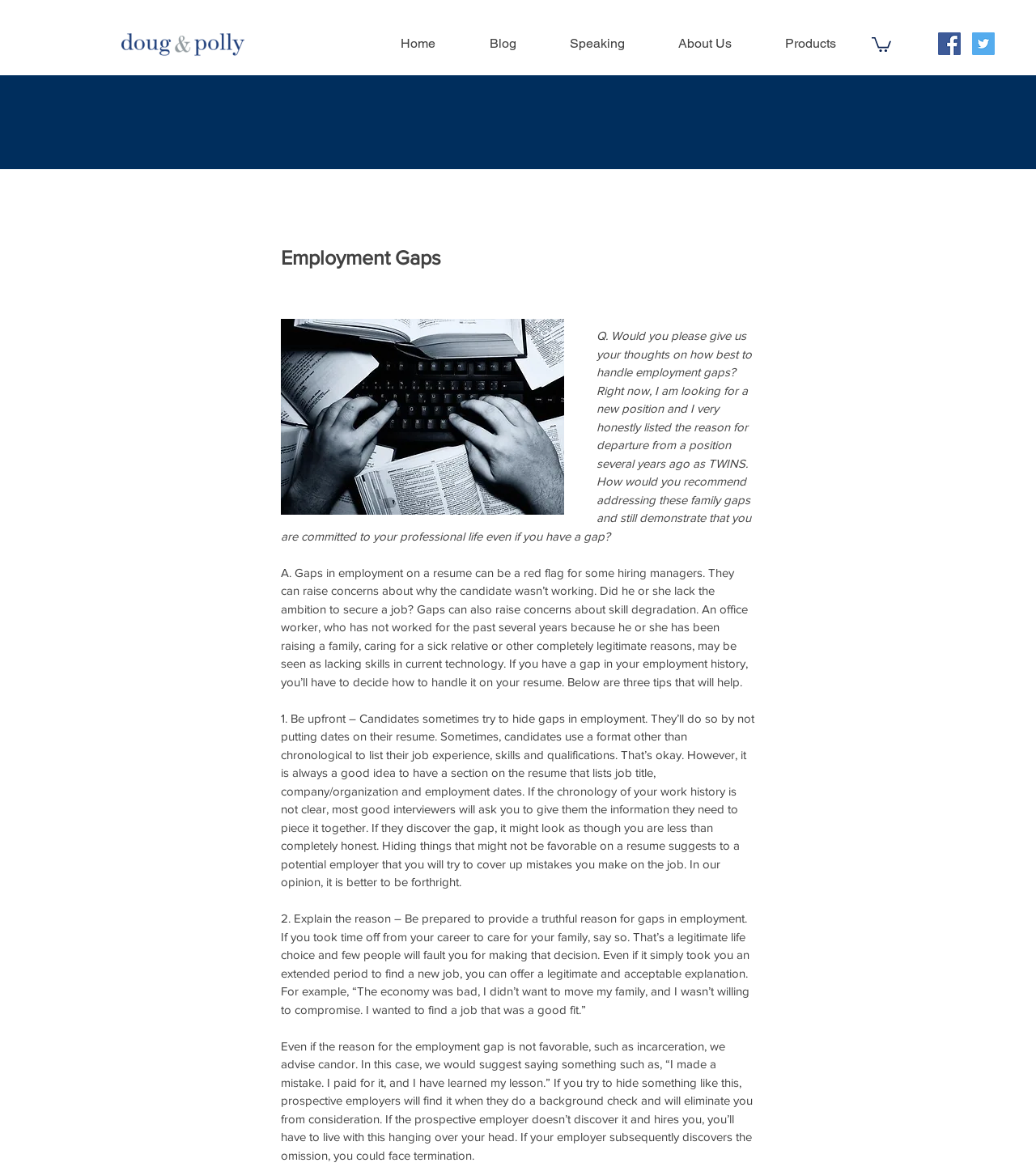Please determine the bounding box coordinates for the UI element described here. Use the format (top-left x, top-left y, bottom-right x, bottom-right y) with values bounded between 0 and 1: Products

[0.732, 0.02, 0.833, 0.055]